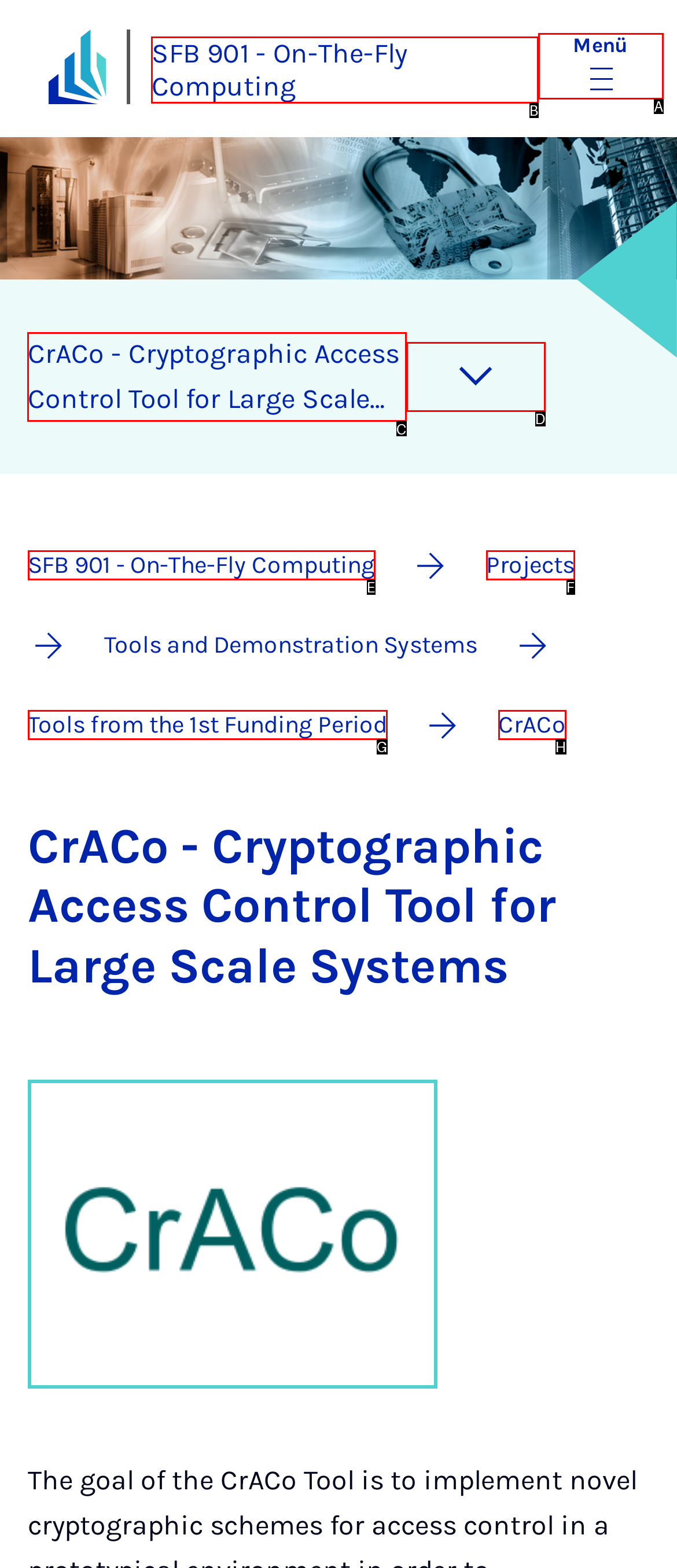Pick the right letter to click to achieve the task: Go to the CrACo project page
Answer with the letter of the correct option directly.

C